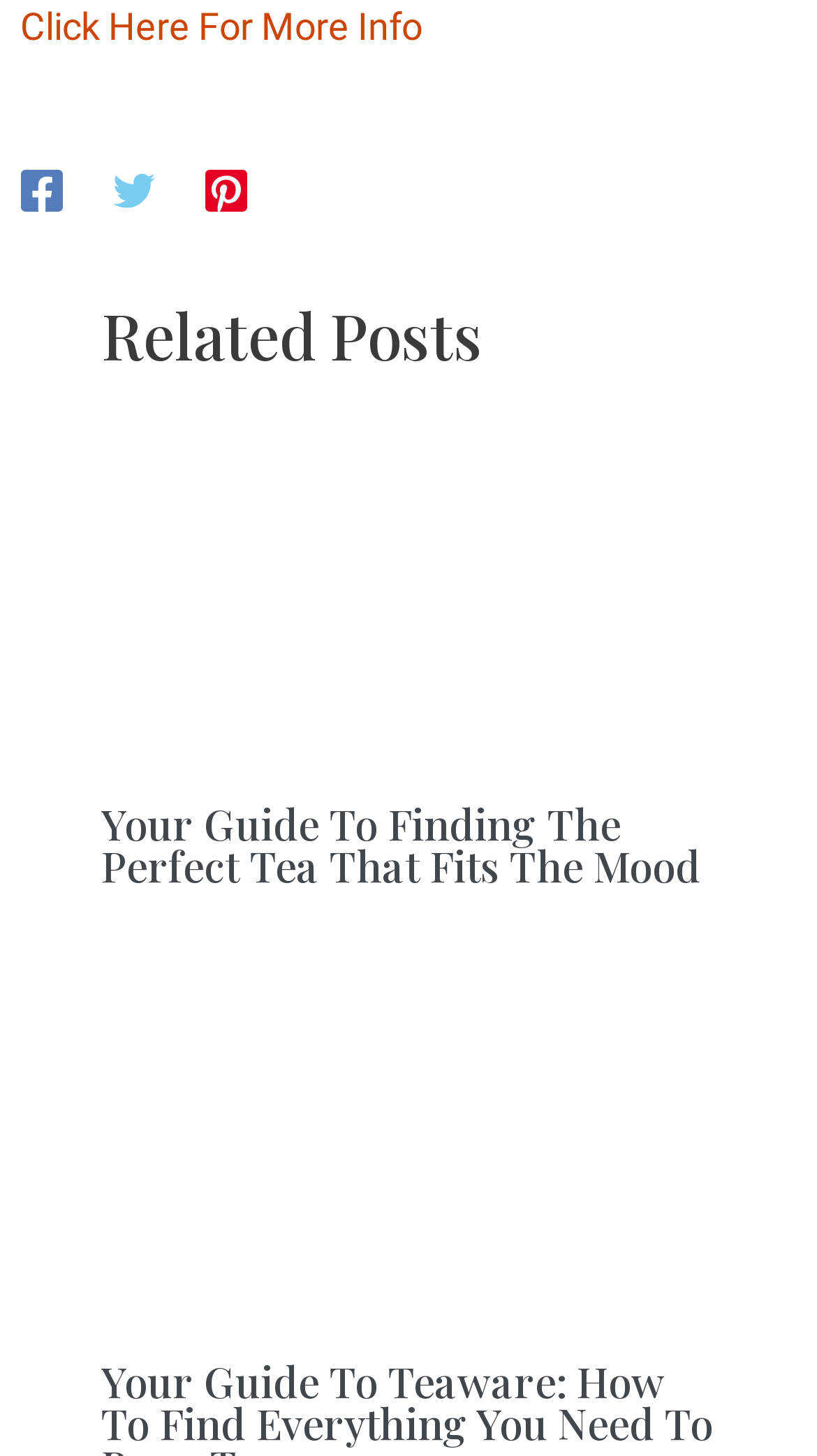Please respond to the question with a concise word or phrase:
What is the text of the first link in the related posts section?

Read more about Your Guide To Finding The Perfect Tea That Fits The Mood